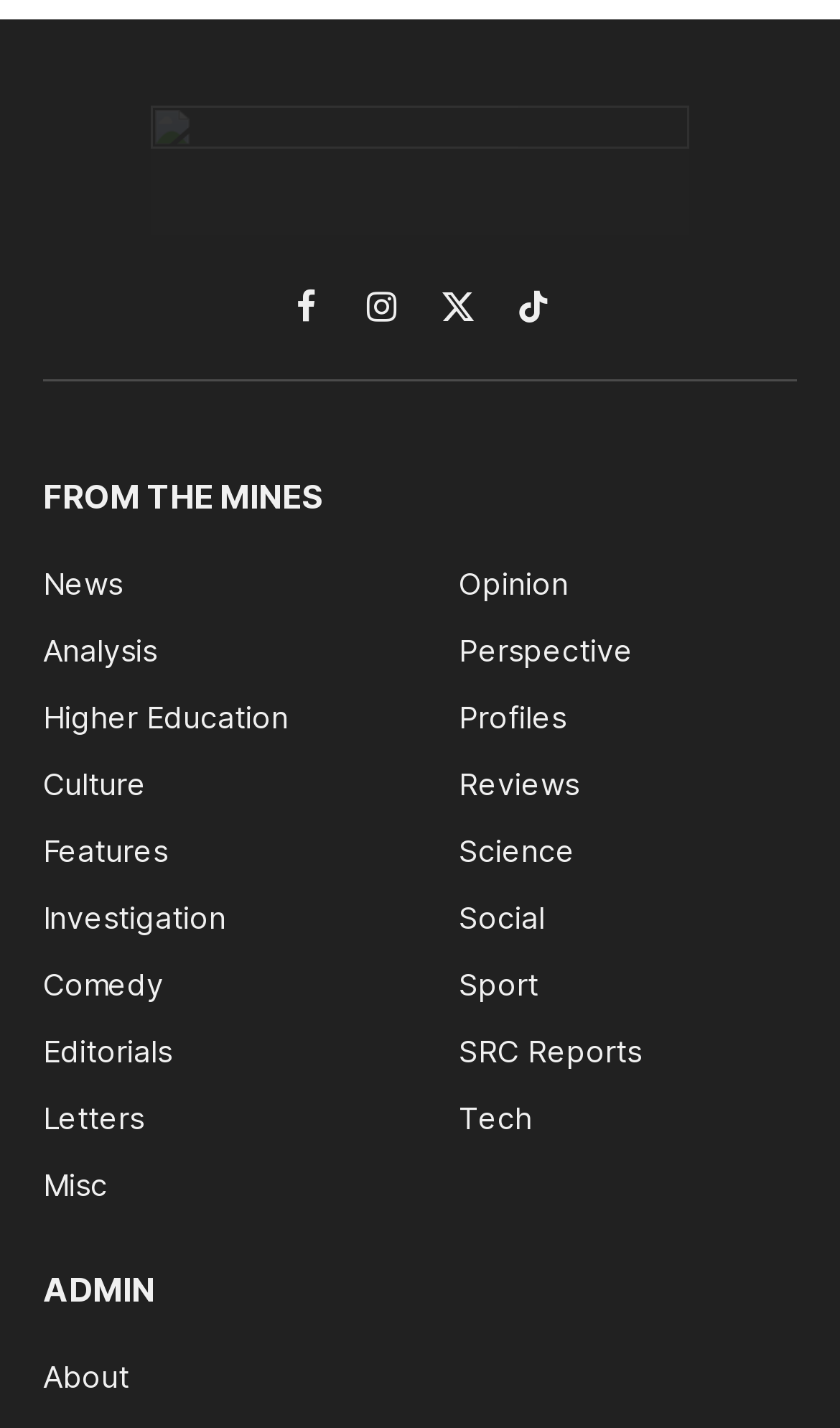Can you give a detailed response to the following question using the information from the image? What is the last category available under 'ADMIN'?

I looked at the webpage structure and found that the last category available under the heading 'ADMIN' is 'About'.